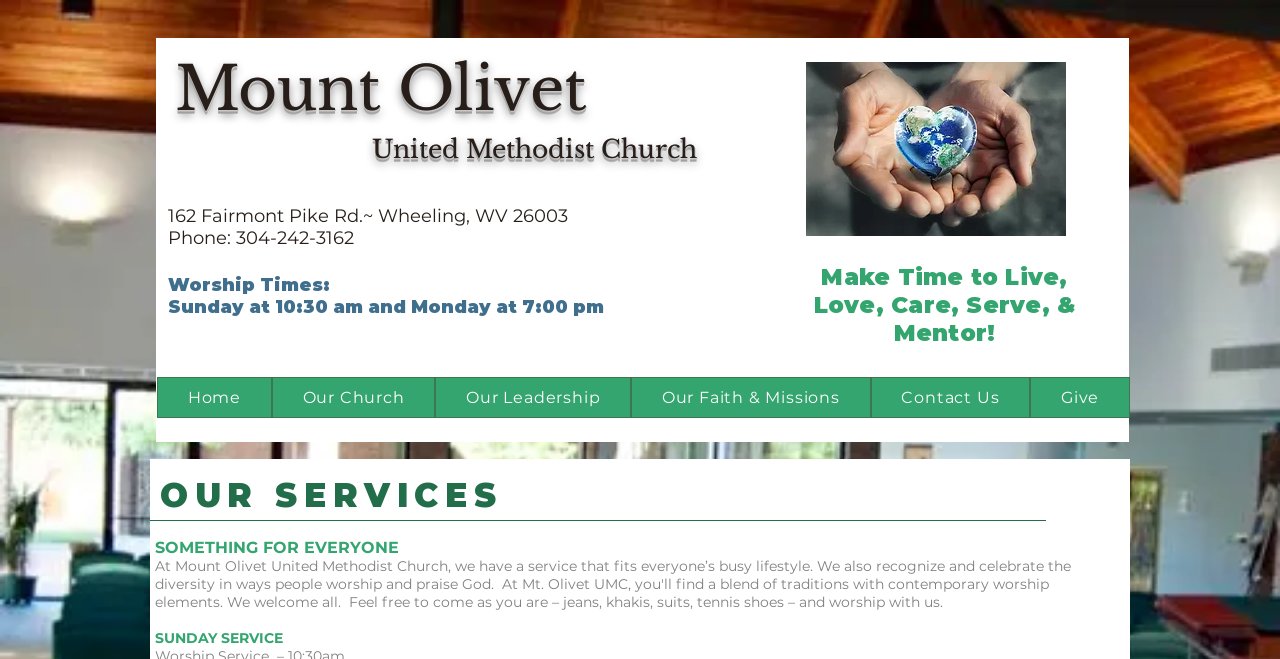What is the theme of the image on the webpage? Please answer the question using a single word or phrase based on the image.

hands-world-hear